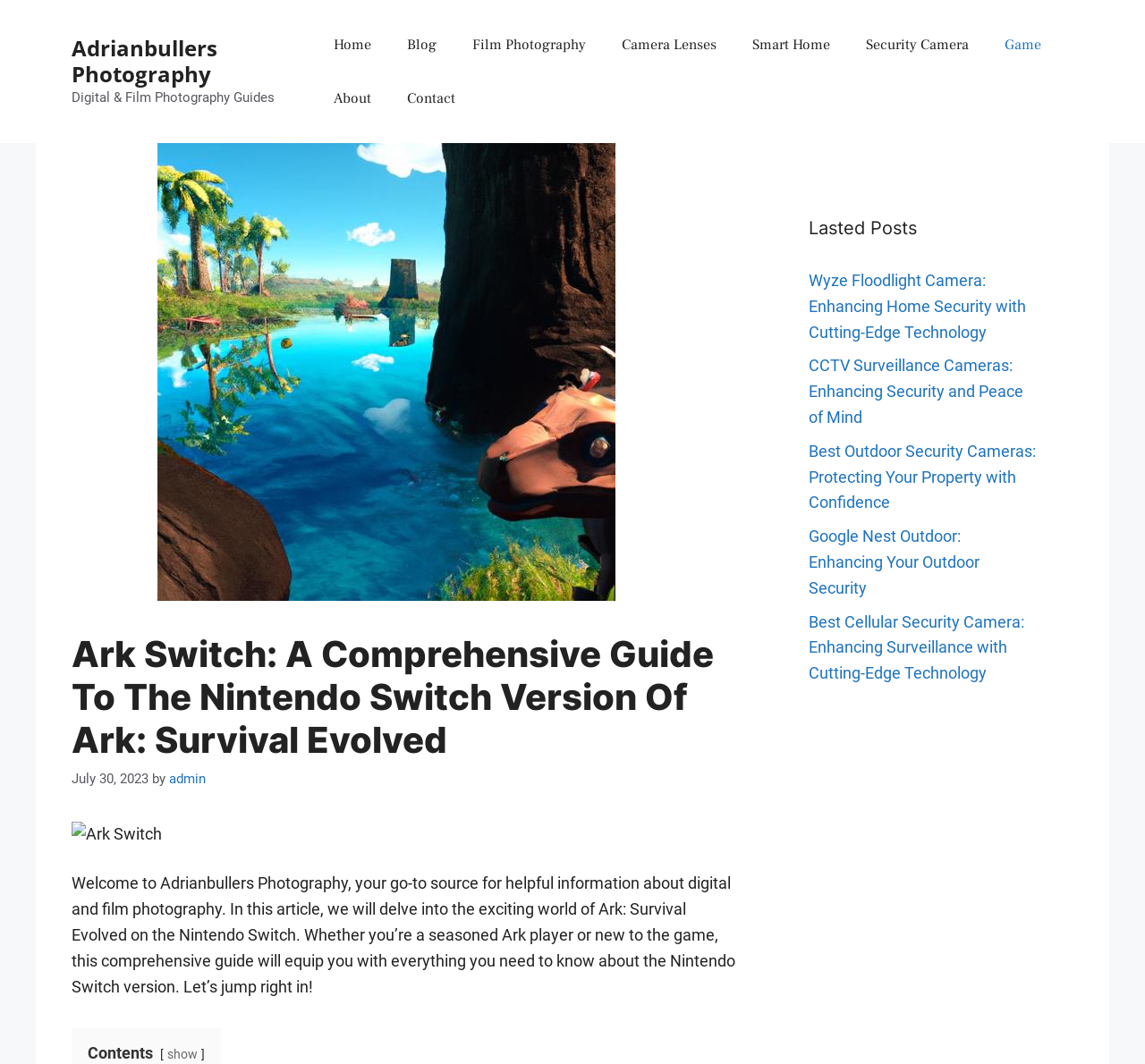Please identify the bounding box coordinates of the clickable area that will allow you to execute the instruction: "Read the article about Ark Switch".

[0.062, 0.595, 0.644, 0.742]